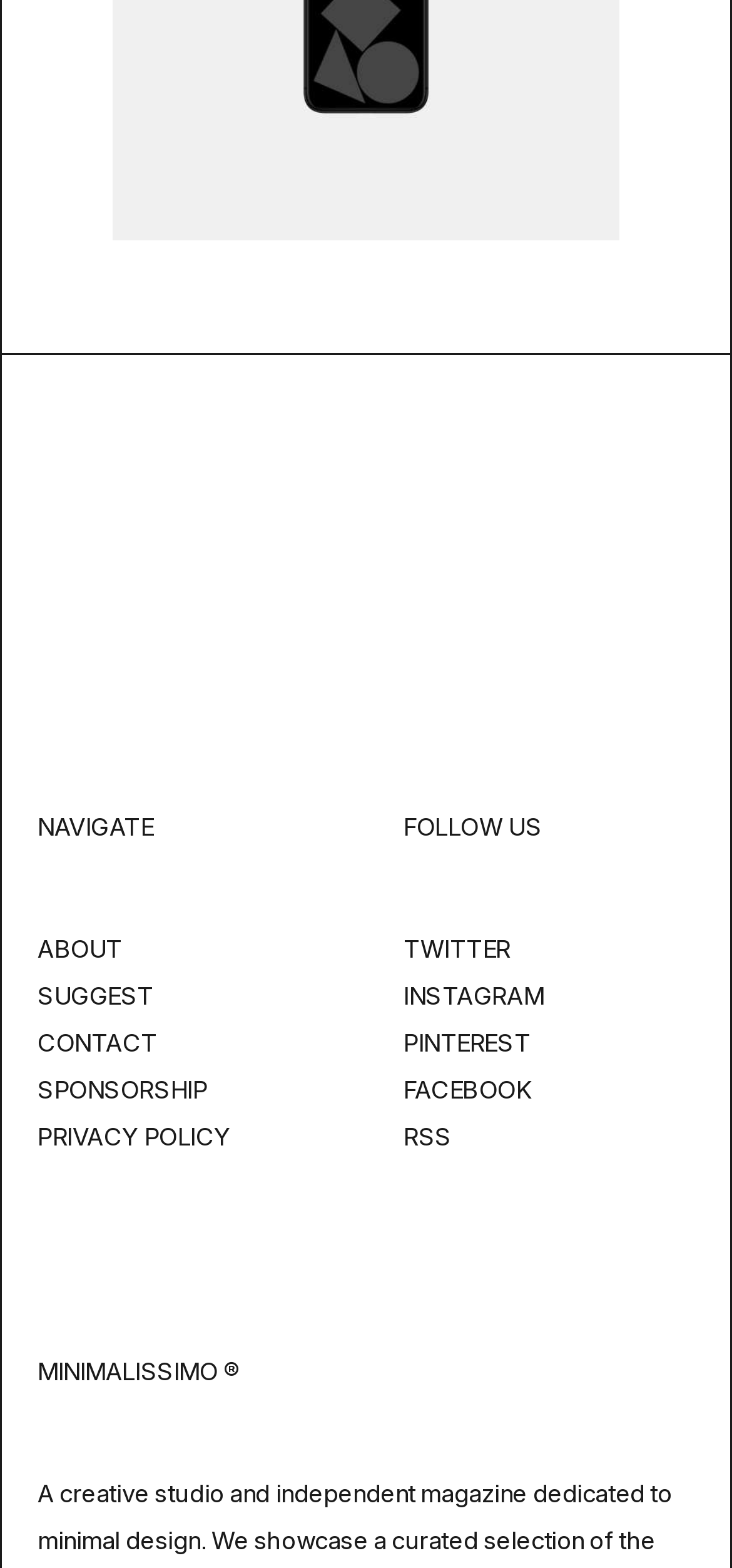Please provide a comprehensive response to the question based on the details in the image: How many navigation links are there?

The navigation links can be found in the first DescriptionList element. There are 5 links: 'ABOUT', 'SUGGEST', 'CONTACT', 'SPONSORSHIP', and 'PRIVACY POLICY'.